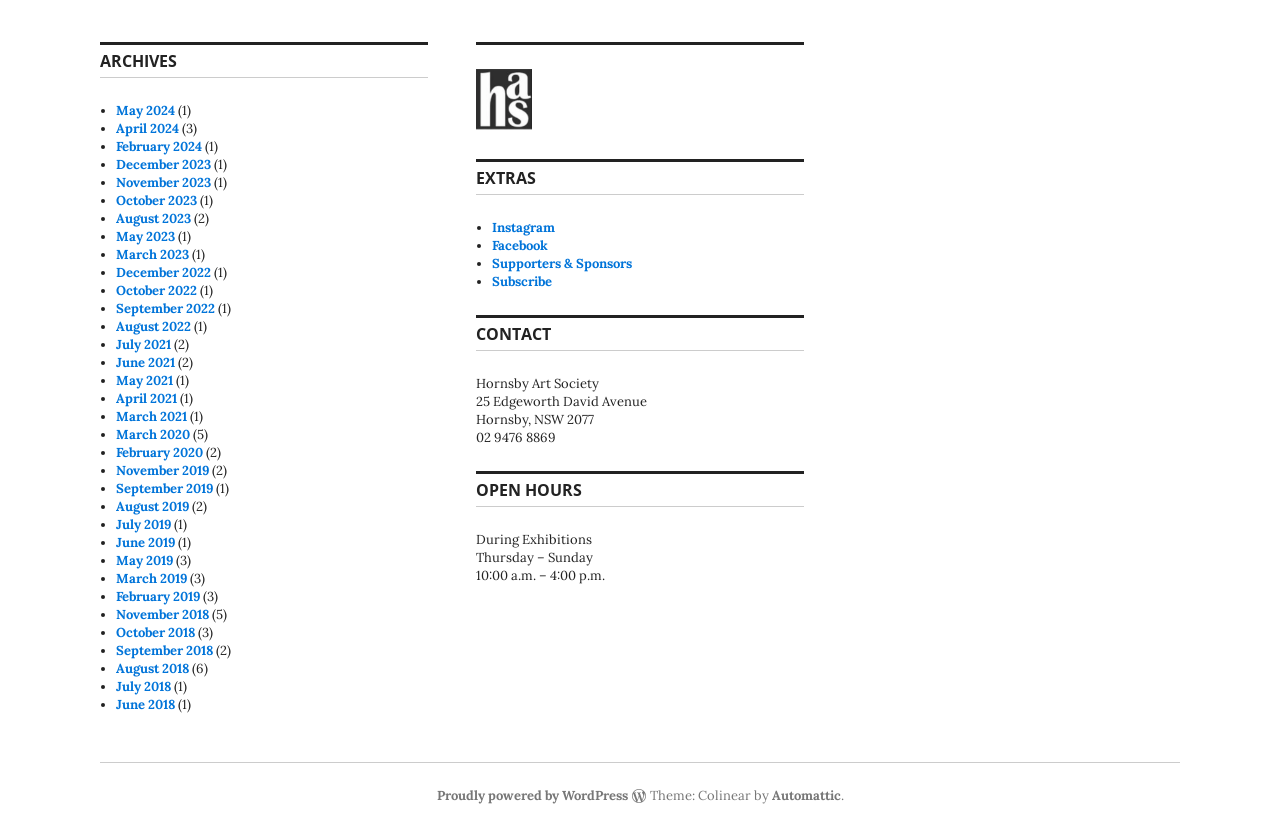Using the provided description Proudly powered by WordPress, find the bounding box coordinates for the UI element. Provide the coordinates in (top-left x, top-left y, bottom-right x, bottom-right y) format, ensuring all values are between 0 and 1.

[0.341, 0.949, 0.49, 0.97]